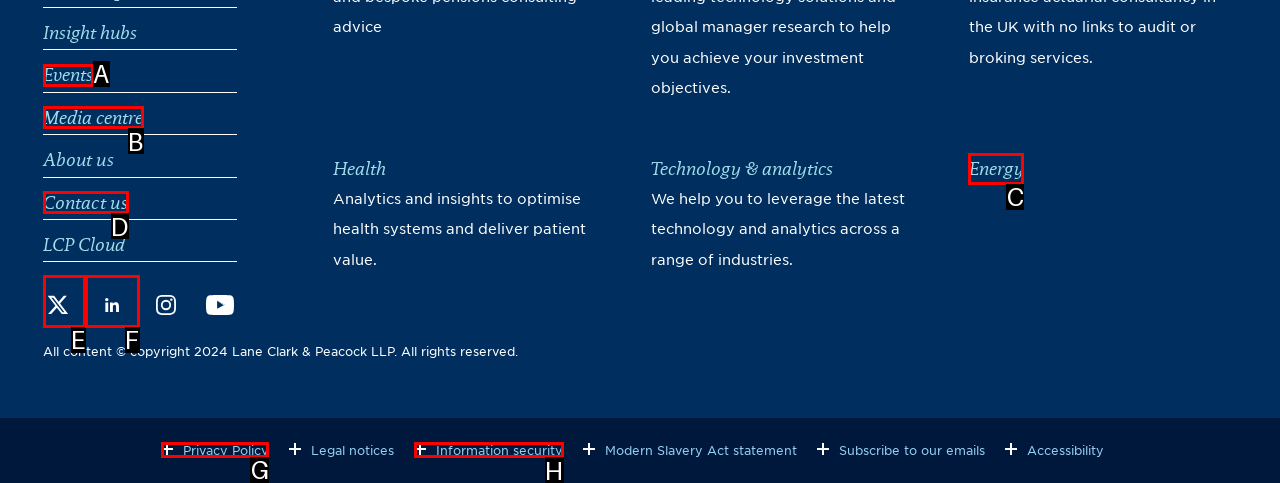Which lettered option should be clicked to perform the following task: Read Privacy Policy
Respond with the letter of the appropriate option.

G